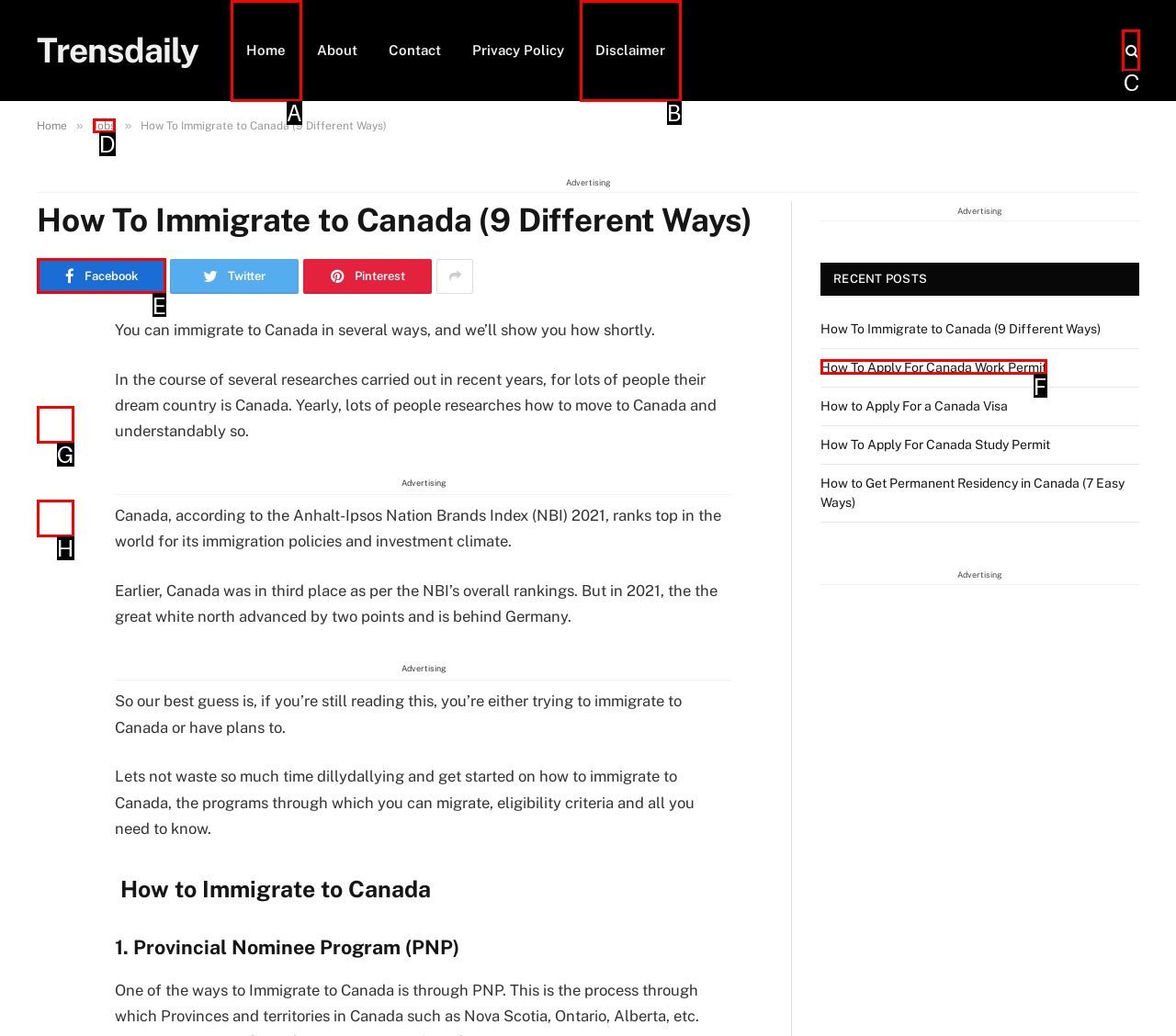Select the letter of the UI element you need to click to complete this task: Log in to the system.

None